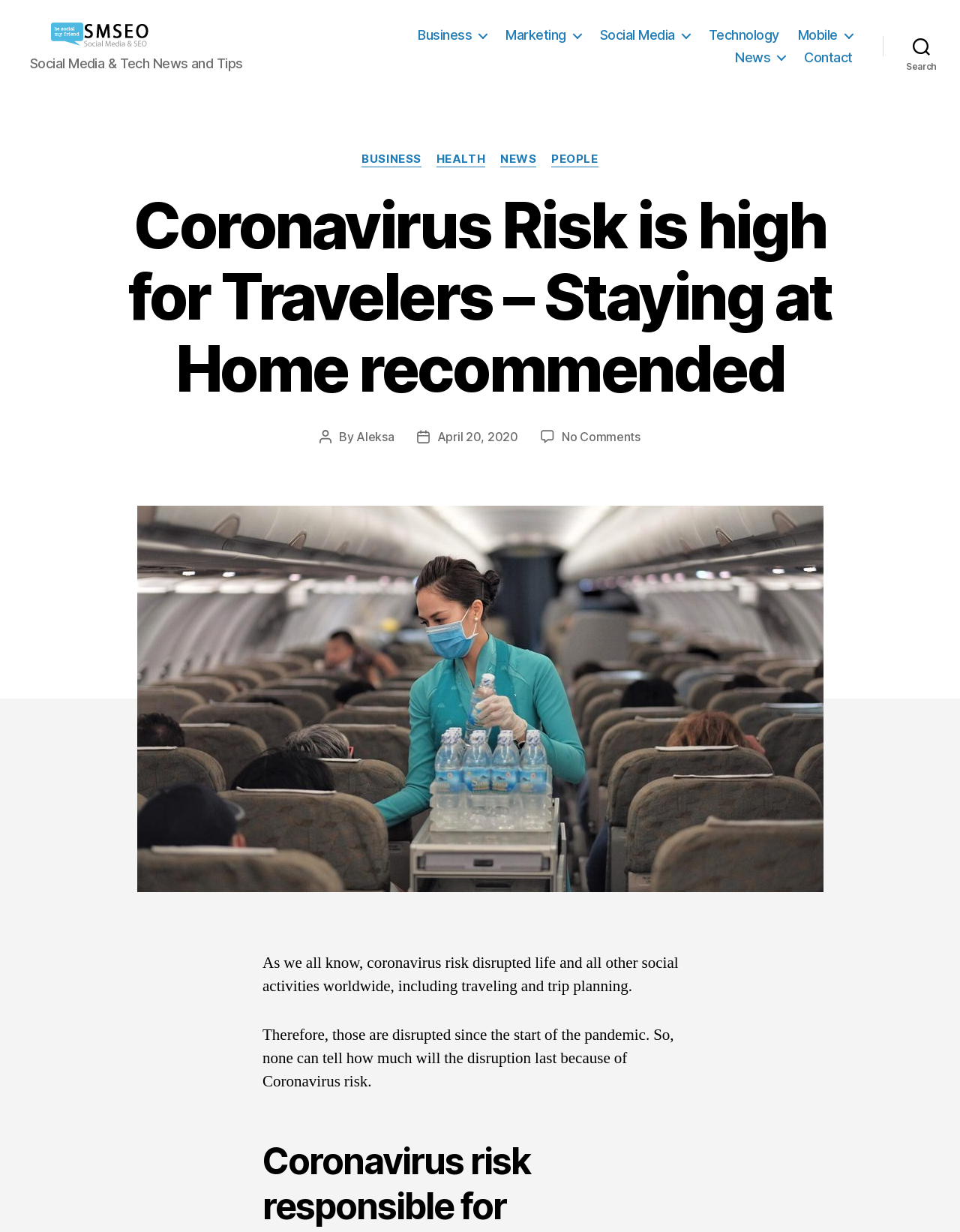Provide a brief response to the question below using one word or phrase:
What type of news is this webpage categorized under?

Health